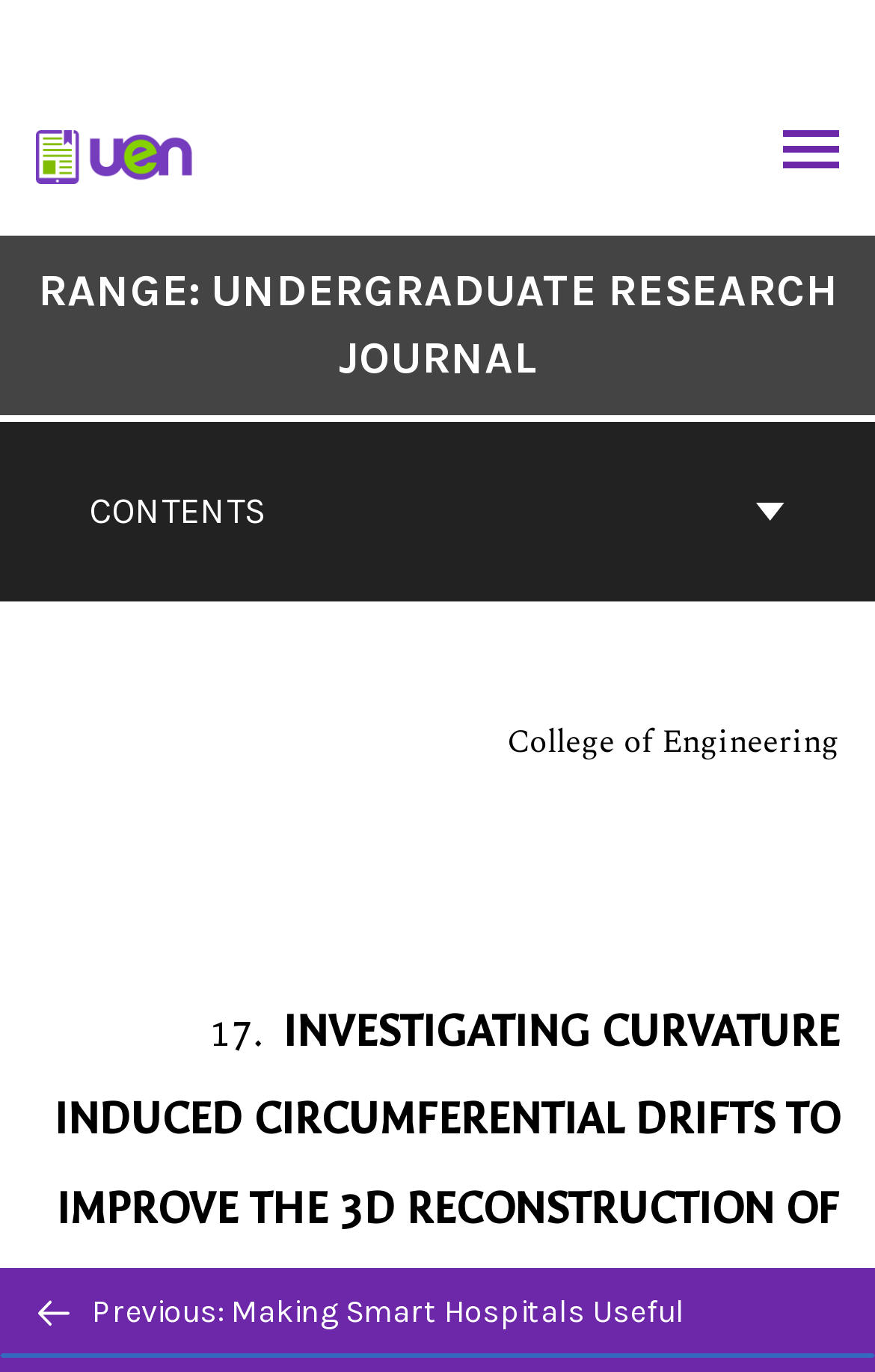Detail the webpage's structure and highlights in your description.

The webpage is an academic research journal article titled "Investigating Curvature Induced Circumferential Drifts to Improve the 3D Reconstruction of a Deployed Stent" published in the RANGE: Undergraduate Research Journal. 

At the top left corner, there is a logo for UEN Digital Press with Pressbooks, accompanied by a link to the press. On the opposite side, at the top right corner, there is a "Toggle Menu" link. 

Below the top section, a navigation menu for the book contents is situated, spanning the entire width of the page. Within this menu, there is a "CONTENTS" button and a heading that links to the cover page of the journal. The cover page heading displays the title of the journal, "RANGE: UNDERGRADUATE RESEARCH JOURNAL". 

Further down, there is a section with the title "College of Engineering" and the article's title, "17. INVESTIGATING CURVATURE INDUCED CIRCUMFERENTIAL DRIFTS TO IMPROVE THE 3D RECONSTRUCTION OF A DEPLOYED STENT", which is a heading. 

At the bottom of the page, there are two links: "Previous: Making Smart Hospitals Useful" with a small image, and a "BACK TO TOP" button with another small image.